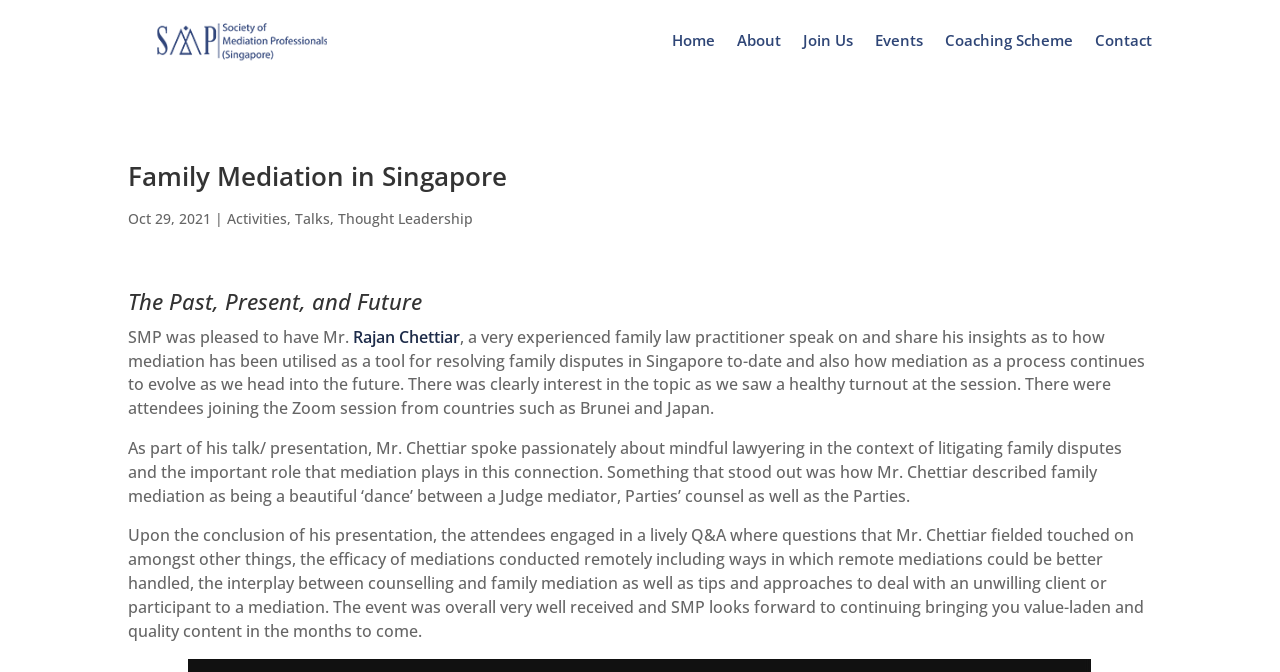Please determine the bounding box coordinates of the element to click in order to execute the following instruction: "Click the link to view Activities". The coordinates should be four float numbers between 0 and 1, specified as [left, top, right, bottom].

[0.177, 0.311, 0.224, 0.339]